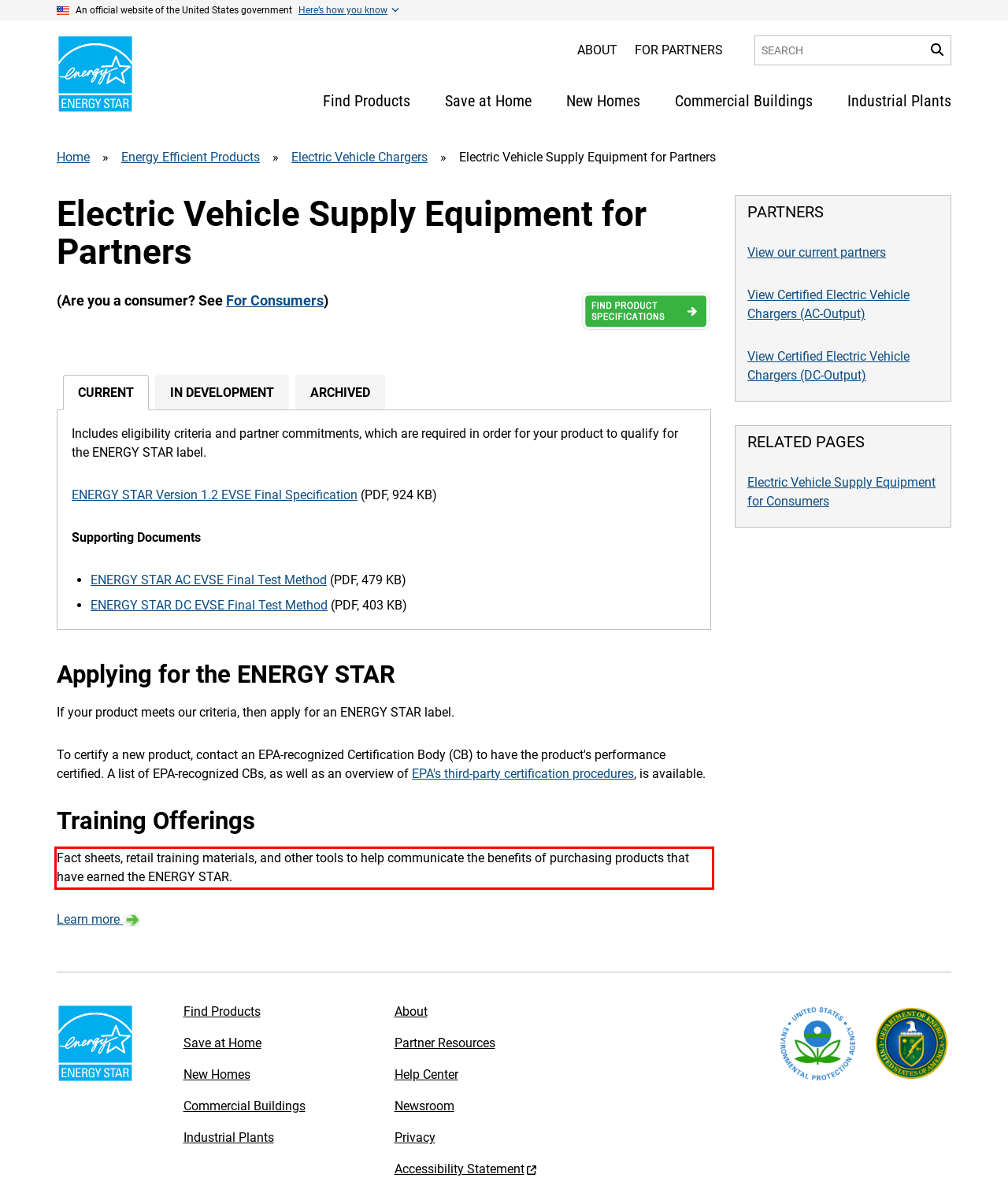Look at the webpage screenshot and recognize the text inside the red bounding box.

Fact sheets, retail training materials, and other tools to help communicate the benefits of purchasing products that have earned the ENERGY STAR.